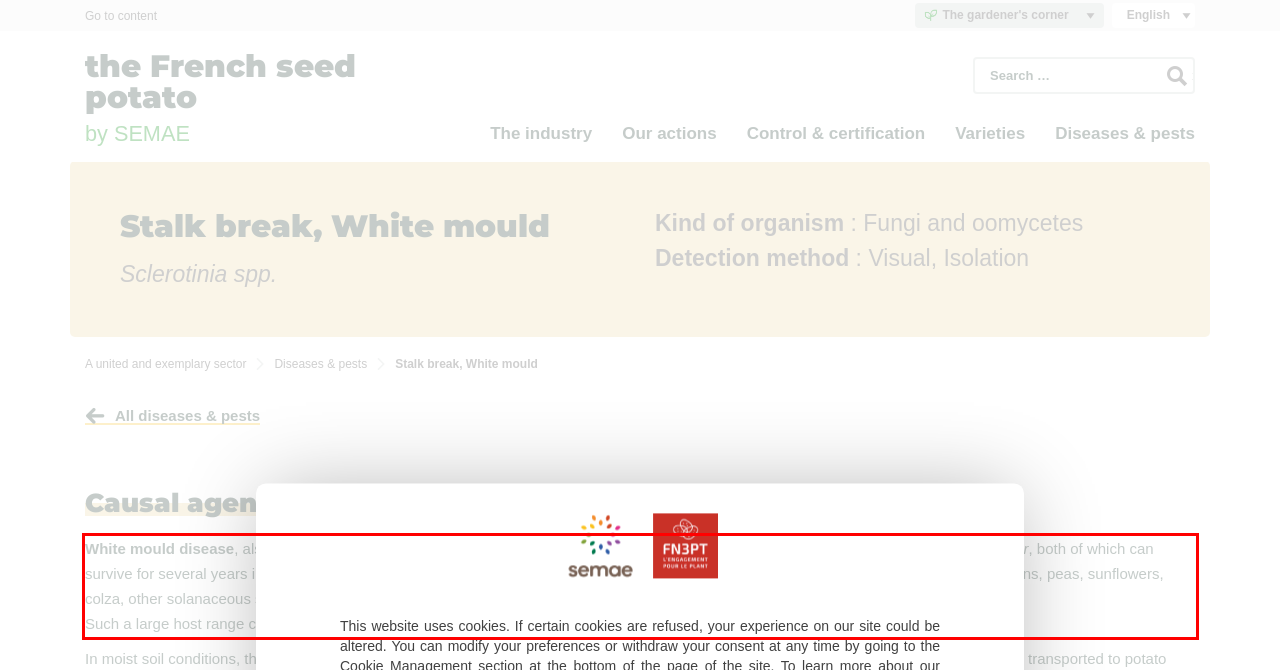Given a screenshot of a webpage with a red bounding box, extract the text content from the UI element inside the red bounding box.

White mould disease, also named stalk break, is caused mainly by the fungus Sclerotinia sclerotiorum and, more rarely, by Sclerotinia minor, both of which can survive for several years in the soil in the form of resting sclerotia. These fungi have a wide host range, including cultivated crops such as beans, peas, sunflowers, colza, other solanaceous species, and weeds. Such a large host range contributes to the survival of the soil inoculum from season to season.